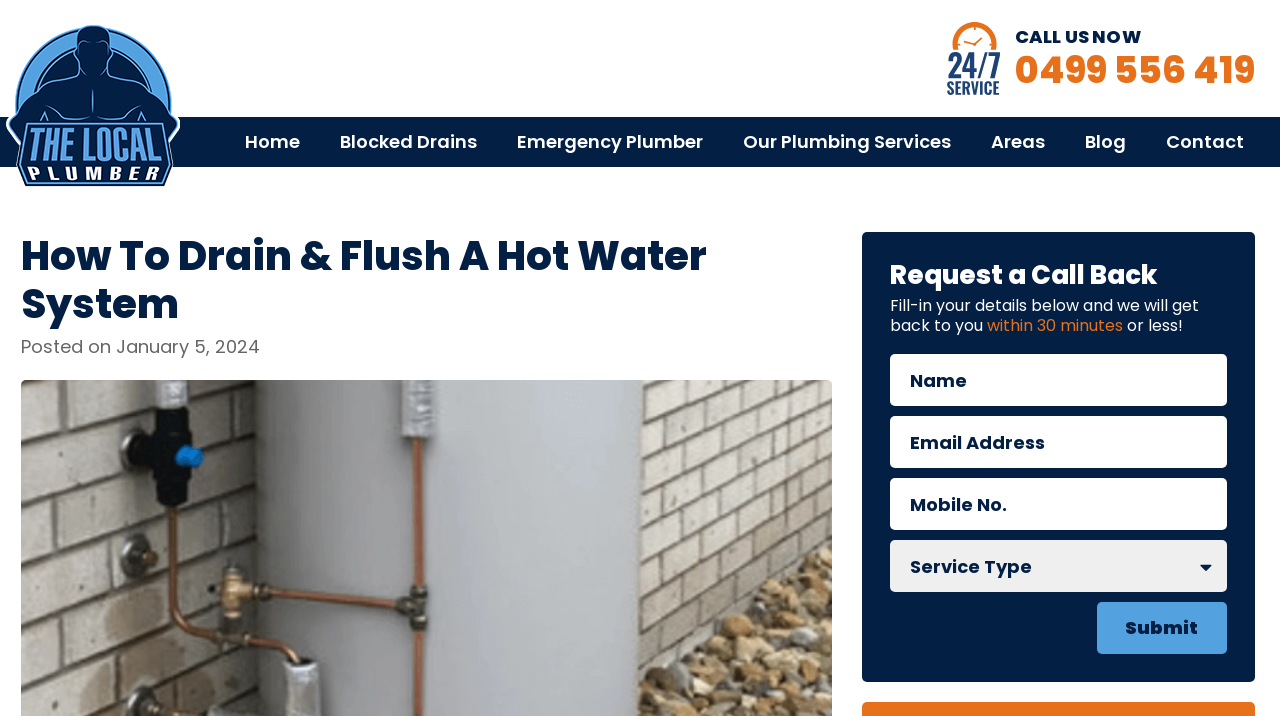Determine the bounding box of the UI component based on this description: "Understanding Critical Thinking in Healthcare". The bounding box coordinates should be four float values between 0 and 1, i.e., [left, top, right, bottom].

None